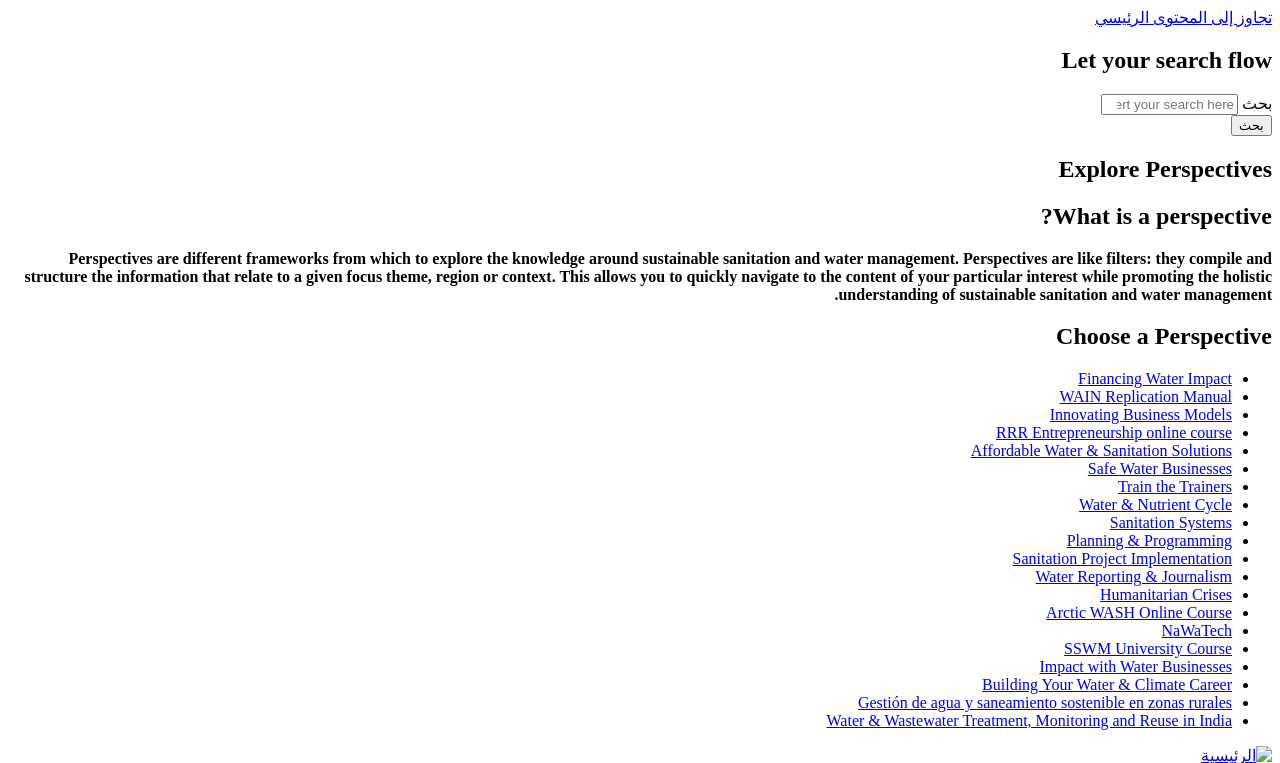From the element description Humanitarian Crises, predict the bounding box coordinates of the UI element. The coordinates must be specified in the format (top-left x, top-left y, bottom-right x, bottom-right y) and should be within the 0 to 1 range.

[0.859, 0.768, 0.962, 0.791]